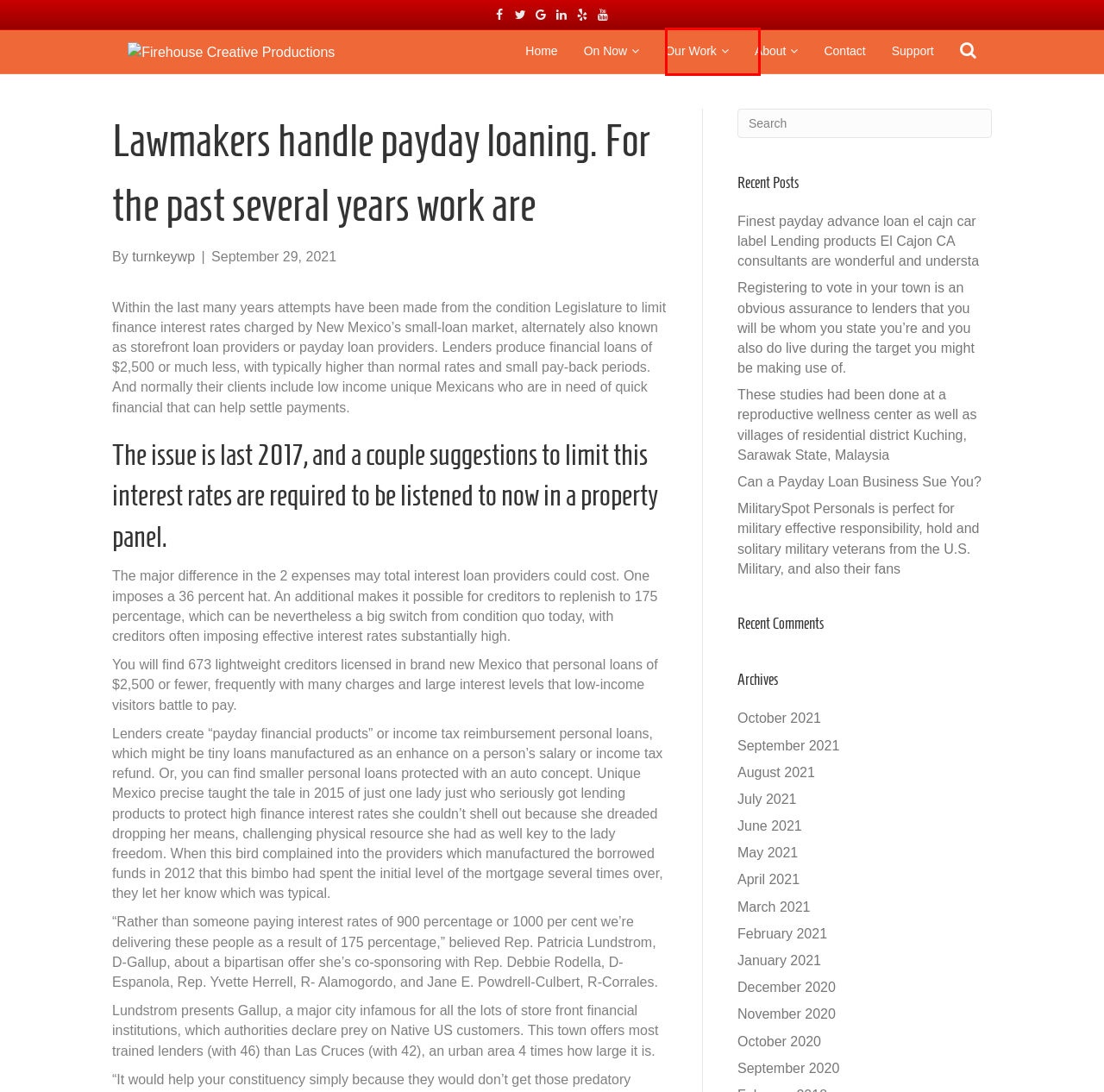Given a screenshot of a webpage with a red bounding box around an element, choose the most appropriate webpage description for the new page displayed after clicking the element within the bounding box. Here are the candidates:
A. June 2021 – Firehouse Creative Productions
B. On Now – Firehouse Creative Productions
C. Can a Payday Loan Business Sue You? – Firehouse Creative Productions
D. Our Work2 – Firehouse Creative Productions
E. October 2020 – Firehouse Creative Productions
F. Contact – Firehouse Creative Productions
G. April 2021 – Firehouse Creative Productions
H. January 2021 – Firehouse Creative Productions

D